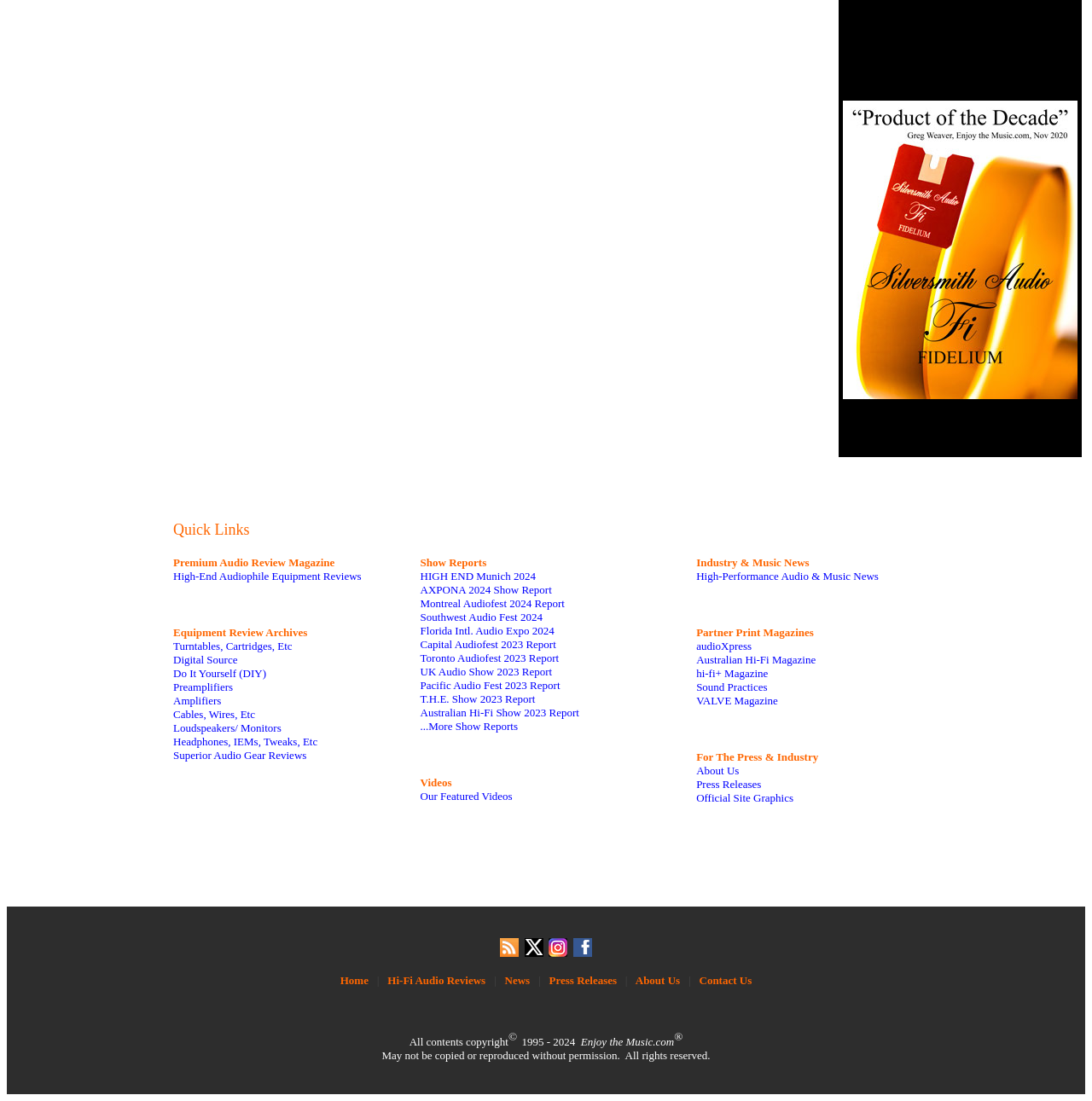Find the bounding box coordinates of the element to click in order to complete the given instruction: "Go to Home."

[0.312, 0.885, 0.337, 0.896]